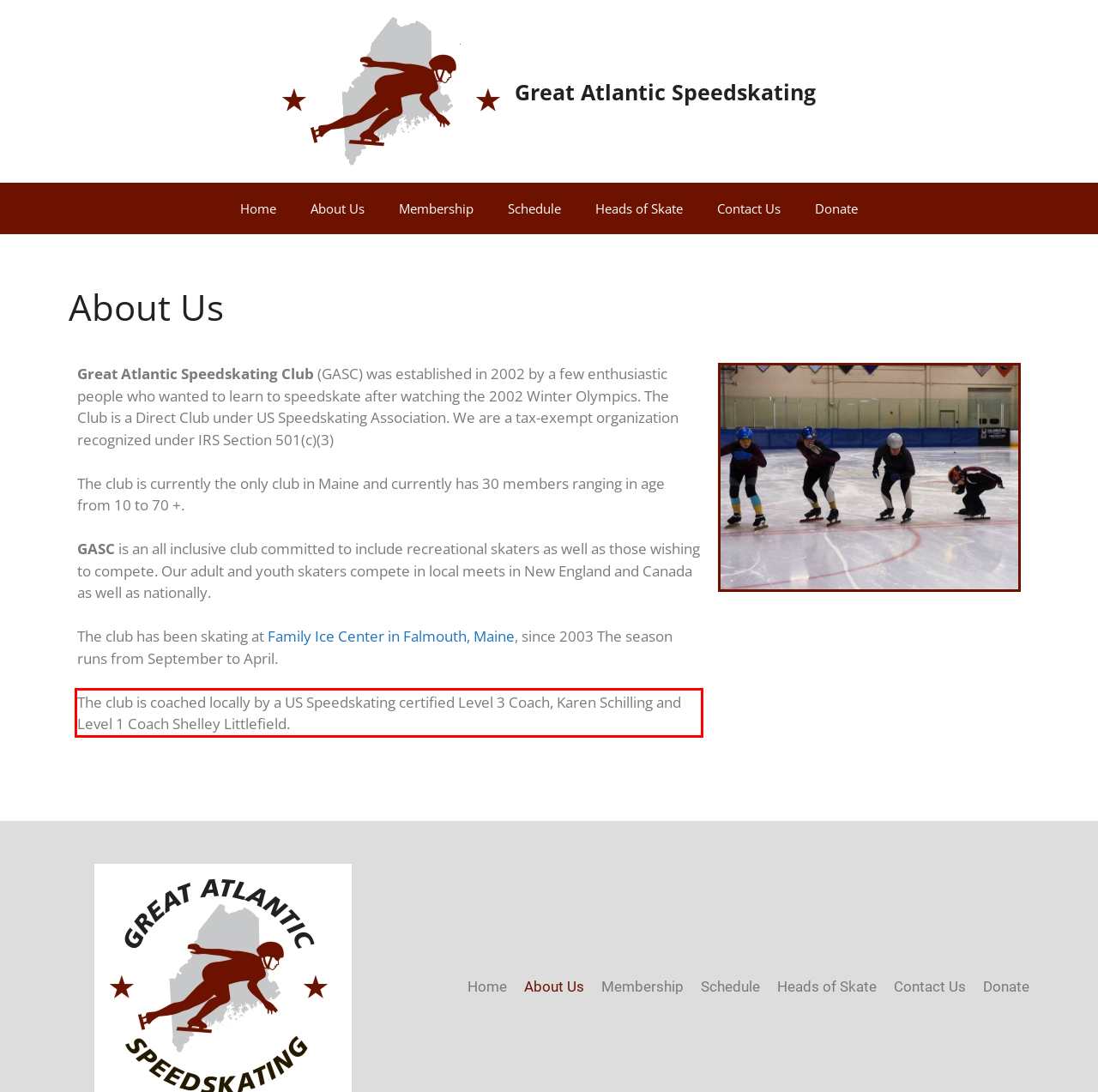Please perform OCR on the text within the red rectangle in the webpage screenshot and return the text content.

The club is coached locally by a US Speedskating certified Level 3 Coach, Karen Schilling and Level 1 Coach Shelley Littlefield.